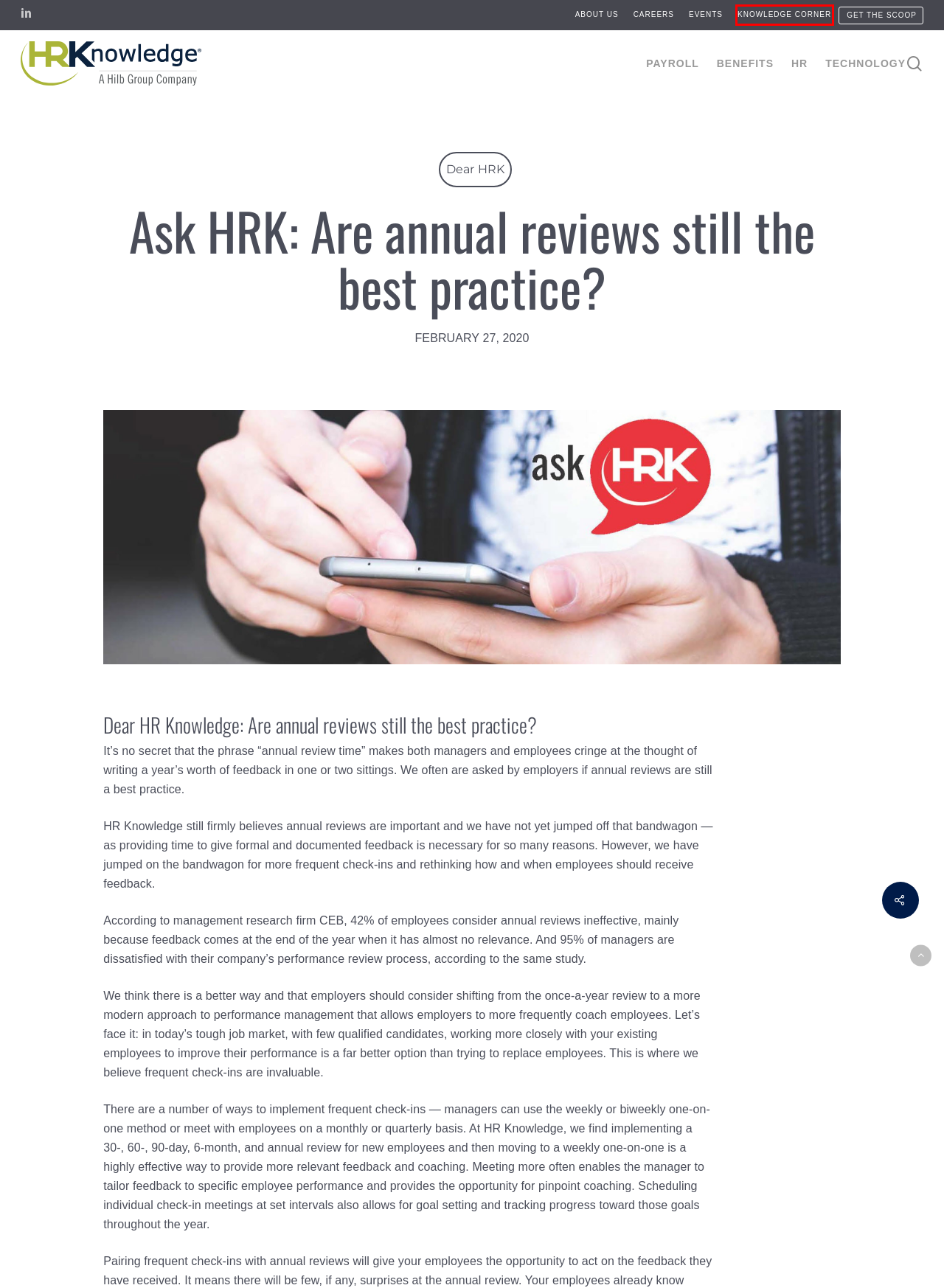Examine the screenshot of the webpage, noting the red bounding box around a UI element. Pick the webpage description that best matches the new page after the element in the red bounding box is clicked. Here are the candidates:
A. HR Events | HR Knowledge
B. HR Knowledge — Home Page | HR Knowledge
C. Technology New | HR Knowledge
D. Payroll | HR Knowledge
E. Get the Scoop | HR Knowledge
F. Knowledge Corner | HR Knowledge
G. Benefits | HR Knowledge
H. Dear HRK | HR Knowledge

F